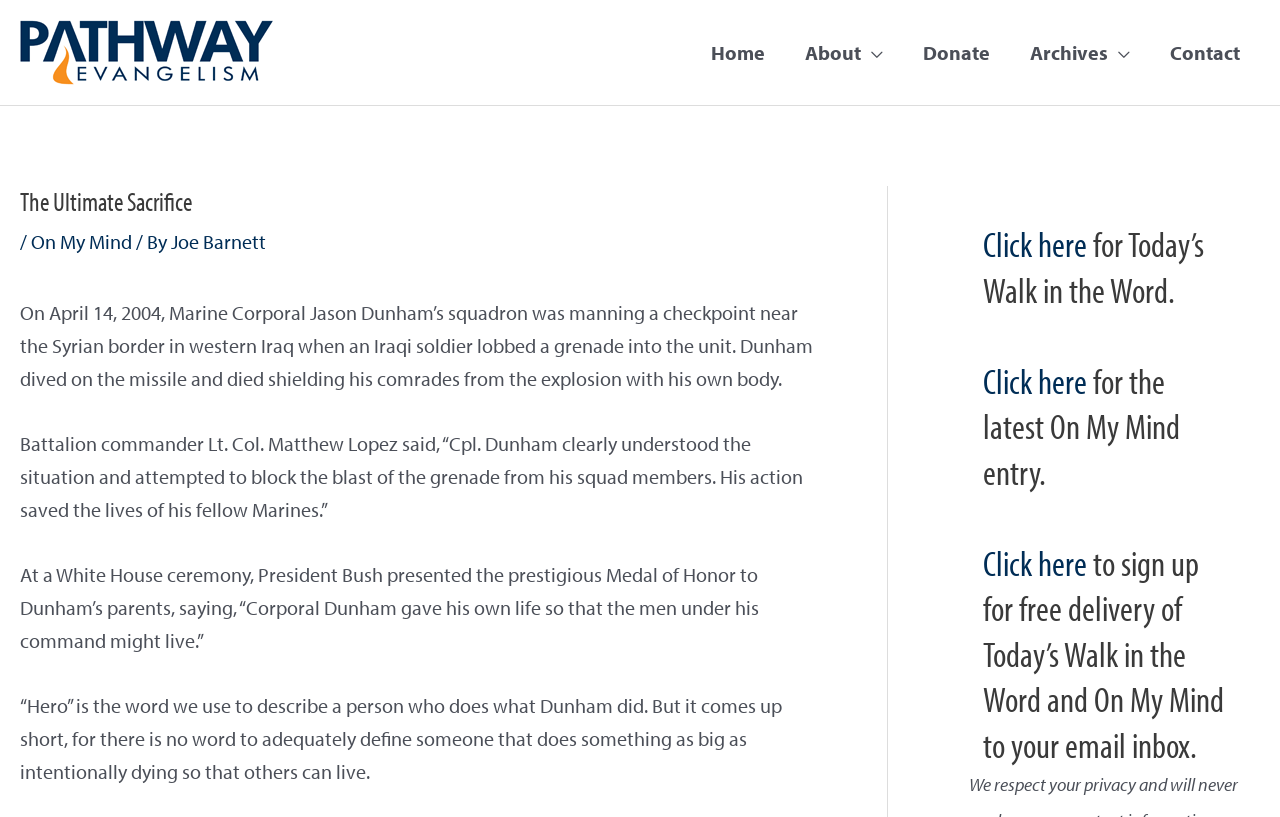Refer to the image and provide an in-depth answer to the question: 
How many paragraphs of text are there in the main content section?

The main content section of the webpage contains 4 paragraphs of text, which describe the story of Corporal Jason Dunham's sacrifice and heroism.